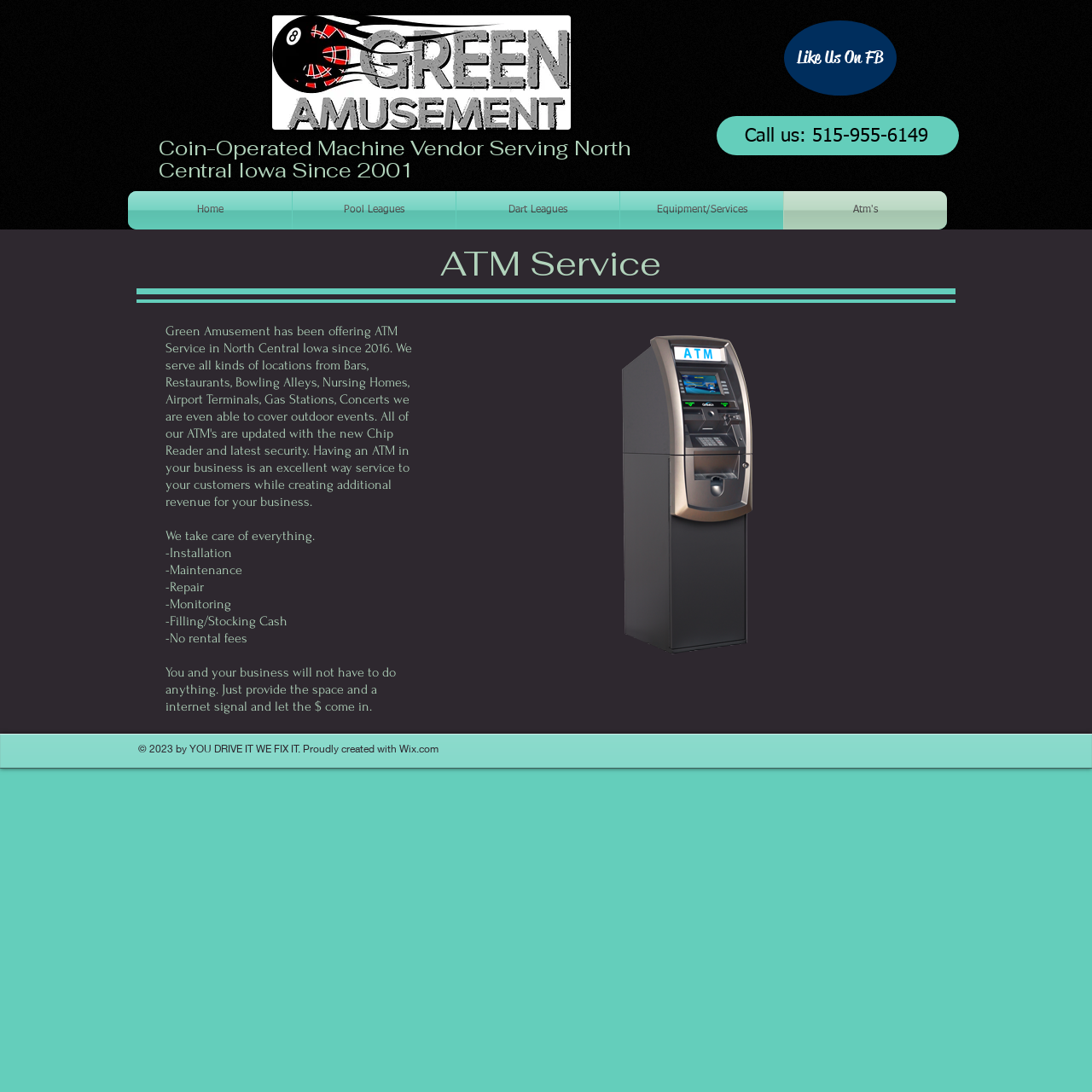Specify the bounding box coordinates of the area that needs to be clicked to achieve the following instruction: "Like Us On FB".

[0.718, 0.019, 0.821, 0.088]